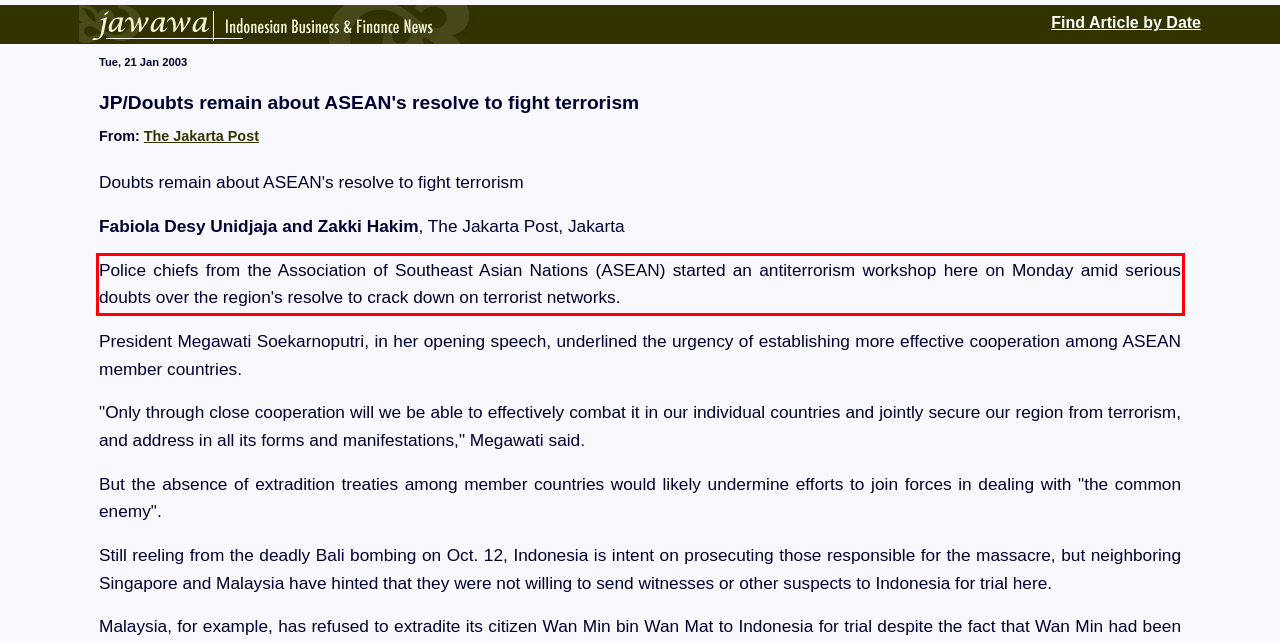Given a screenshot of a webpage containing a red rectangle bounding box, extract and provide the text content found within the red bounding box.

Police chiefs from the Association of Southeast Asian Nations (ASEAN) started an antiterrorism workshop here on Monday amid serious doubts over the region's resolve to crack down on terrorist networks.